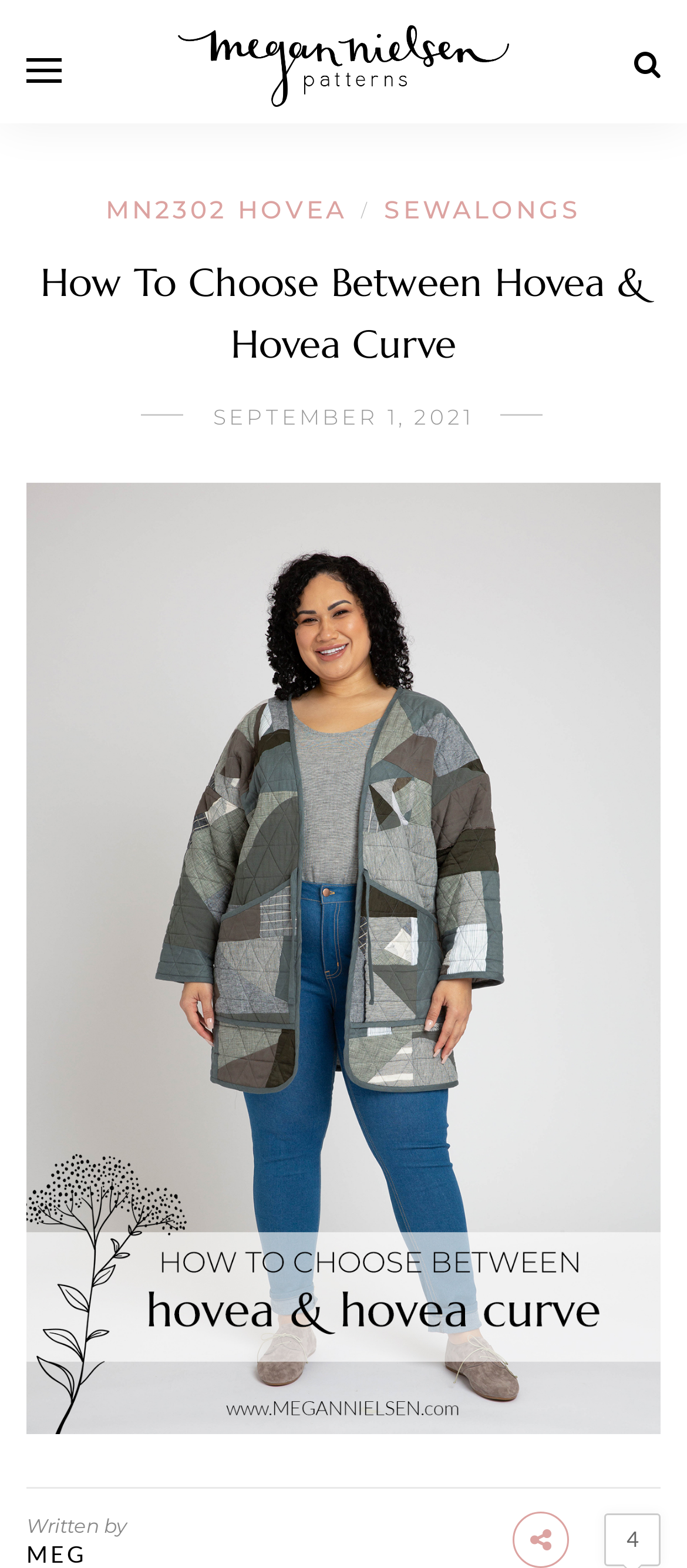Provide your answer to the question using just one word or phrase: How many comments are there on this article?

4